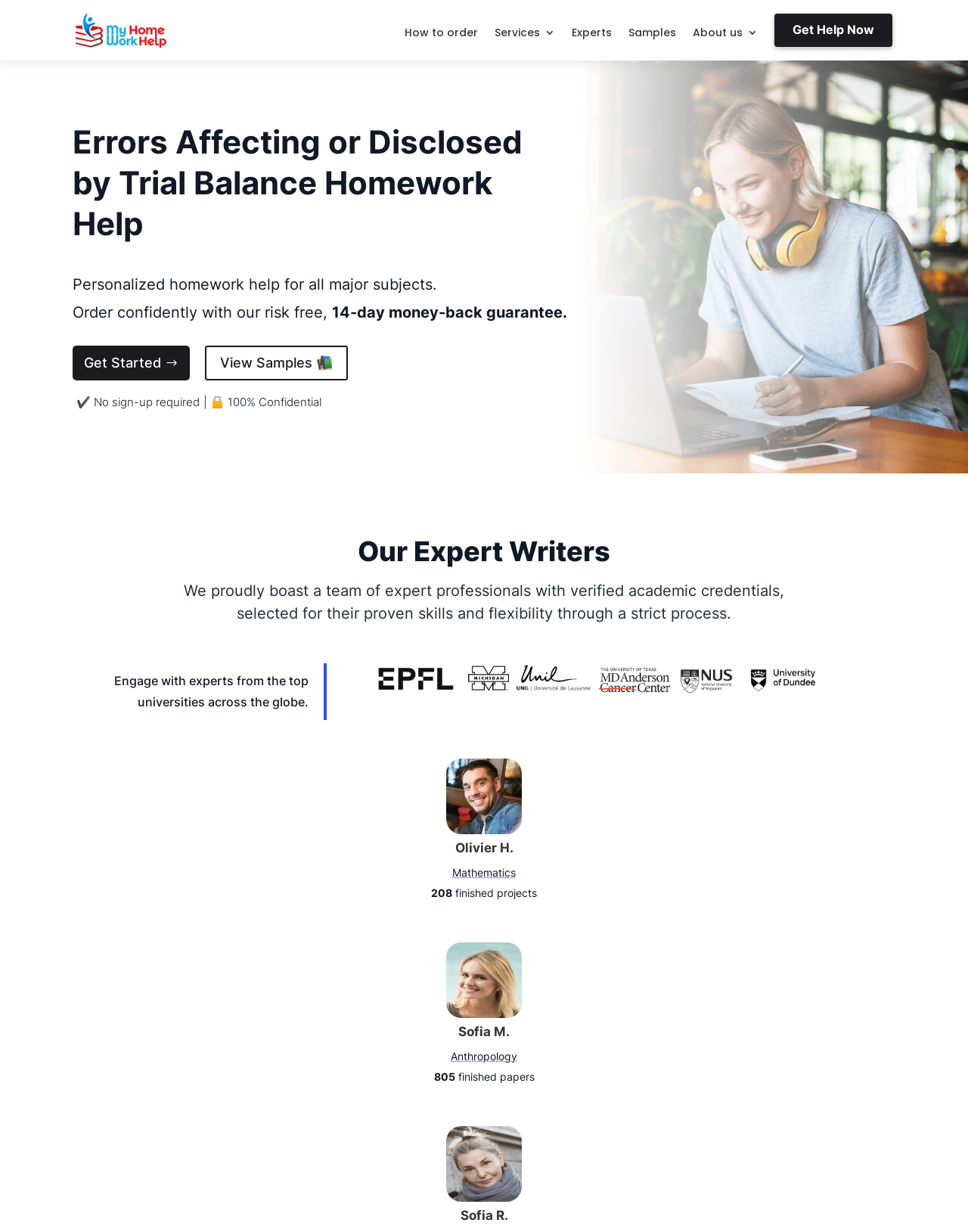Please provide a comprehensive answer to the question below using the information from the image: What is the purpose of the 'Get Help Now' button?

The 'Get Help Now' button is located at the top-right corner of the webpage, and its purpose is to allow users to get help immediately, likely by connecting them with an expert writer or starting the homework help process.